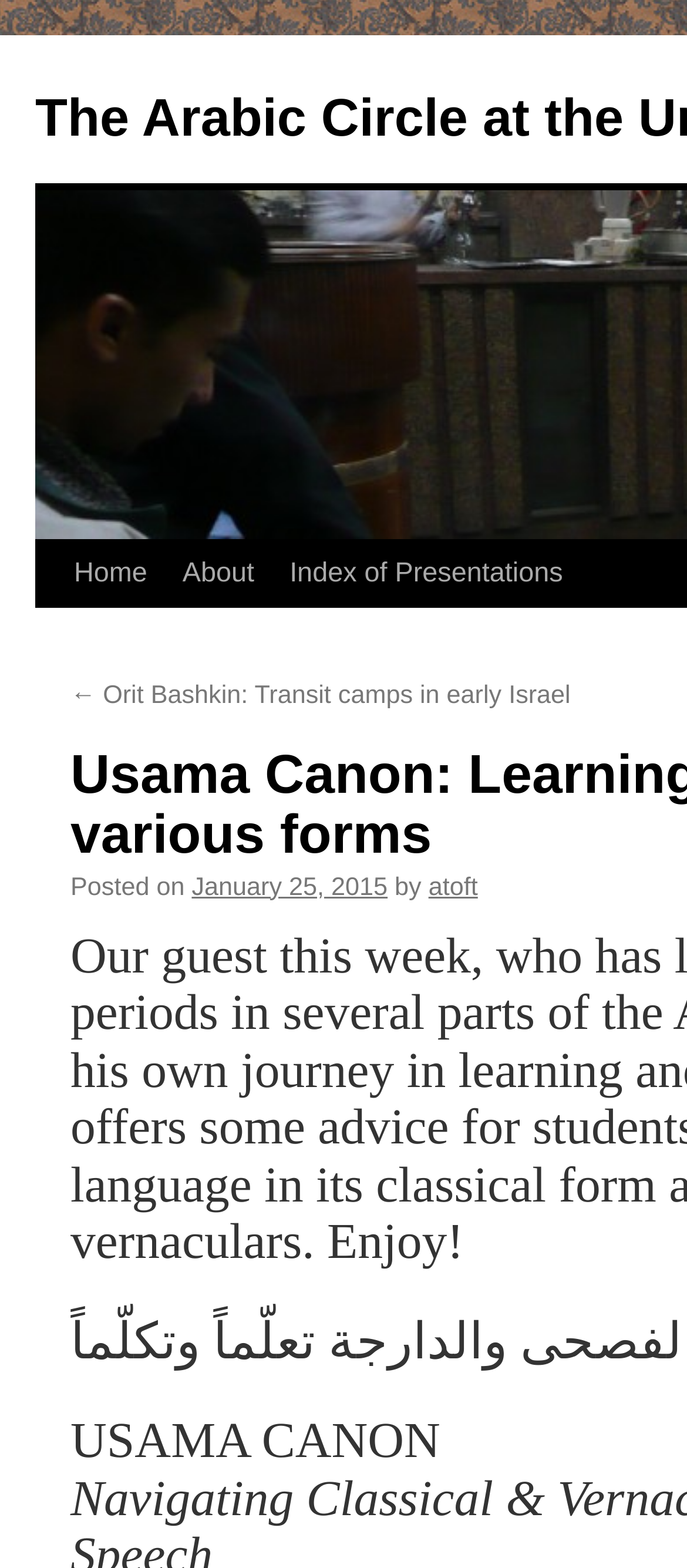Create a detailed summary of the webpage's content and design.

The webpage is about Usama Canon, specifically his learning of Arabic in its various forms, and is affiliated with The Arabic Circle at the University of Chicago. 

At the top left of the page, there is a "Skip to content" link, followed by a navigation menu consisting of four links: "Home", "About", "Index of Presentations", and another link that is not part of the main menu, "← Orit Bashkin: Transit camps in early Israel", which is positioned slightly below the main menu. 

Below the navigation menu, there is a section that appears to be a blog post or an article. It starts with a "Posted on" label, followed by the date "January 25, 2015", and then the author's name "atoft". 

At the bottom of the page, there is a prominent heading "USAMA CANON" in a larger font size, which suggests that this webpage is dedicated to Usama Canon's work or profile.